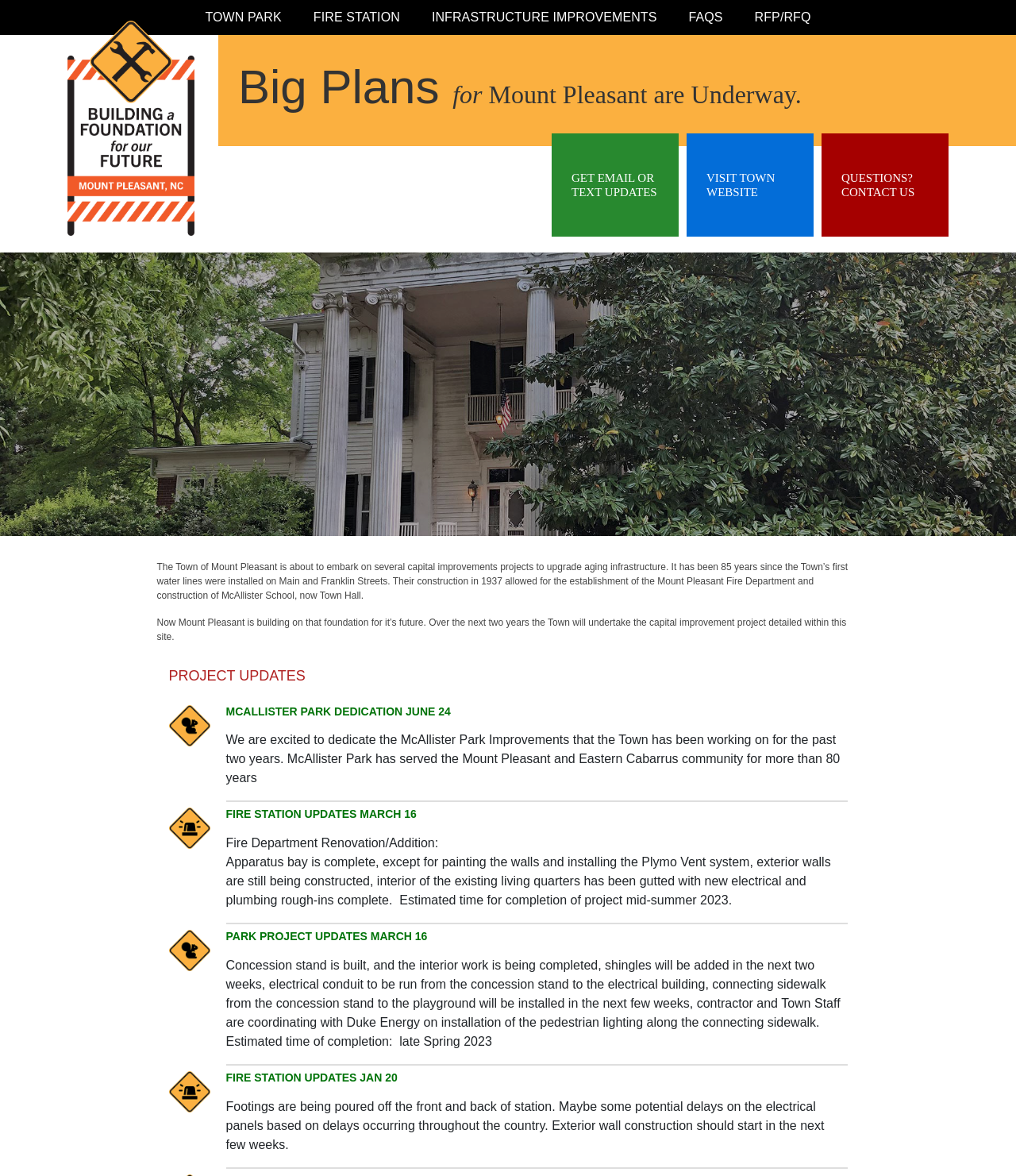Determine the coordinates of the bounding box for the clickable area needed to execute this instruction: "View McAllister Park Dedication June 24".

[0.222, 0.599, 0.834, 0.611]